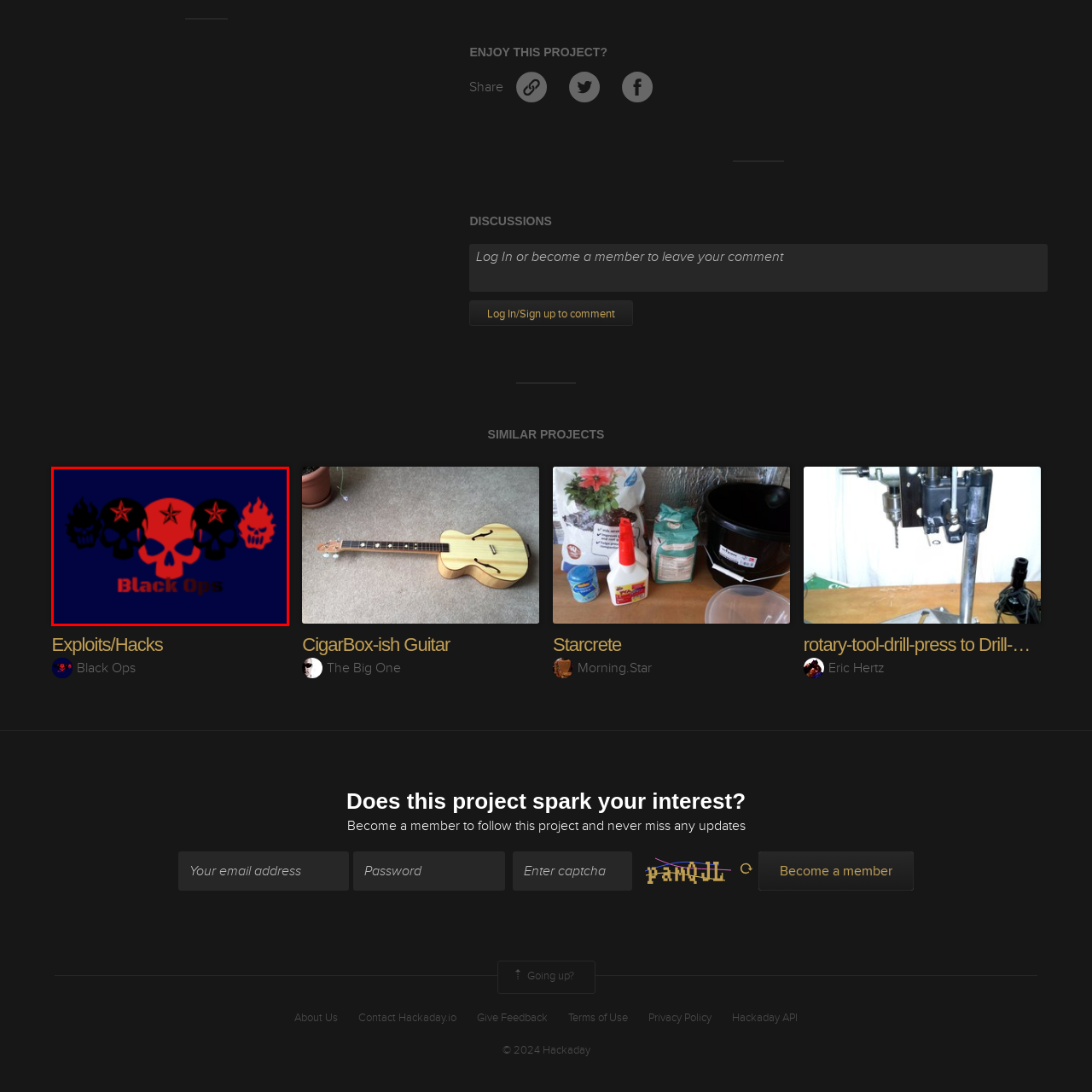What theme is the design centered around?
Focus on the image highlighted by the red bounding box and give a comprehensive answer using the details from the image.

The design is centered around the theme of 'Black Ops', which is reinforced by the text 'Black Ops' displayed in a dark font below the skulls, evoking the idea of secrecy and covert operations often associated with military and tactical contexts.